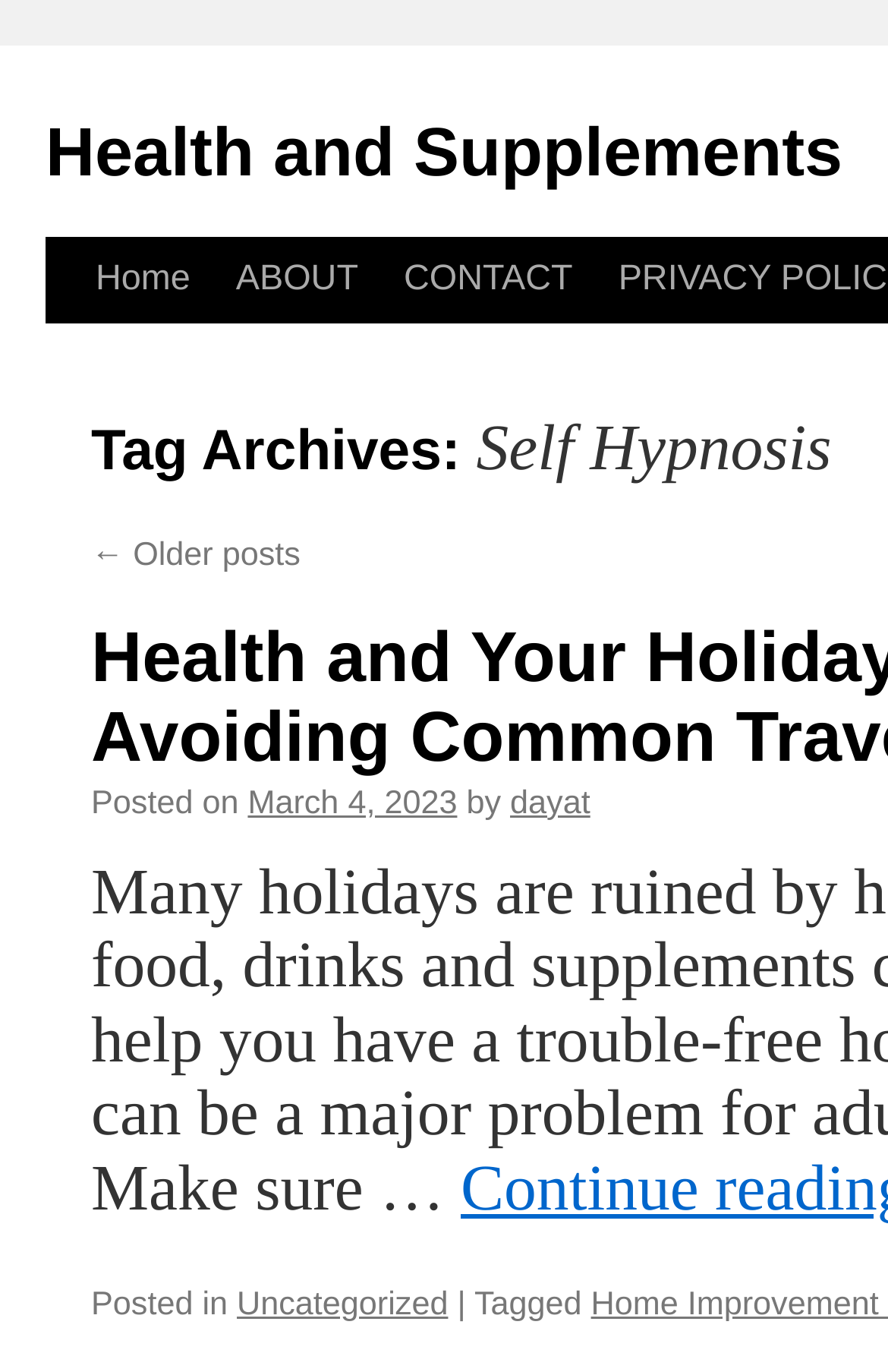Please identify the bounding box coordinates of the element's region that should be clicked to execute the following instruction: "go to health and supplements page". The bounding box coordinates must be four float numbers between 0 and 1, i.e., [left, top, right, bottom].

[0.051, 0.085, 0.949, 0.139]